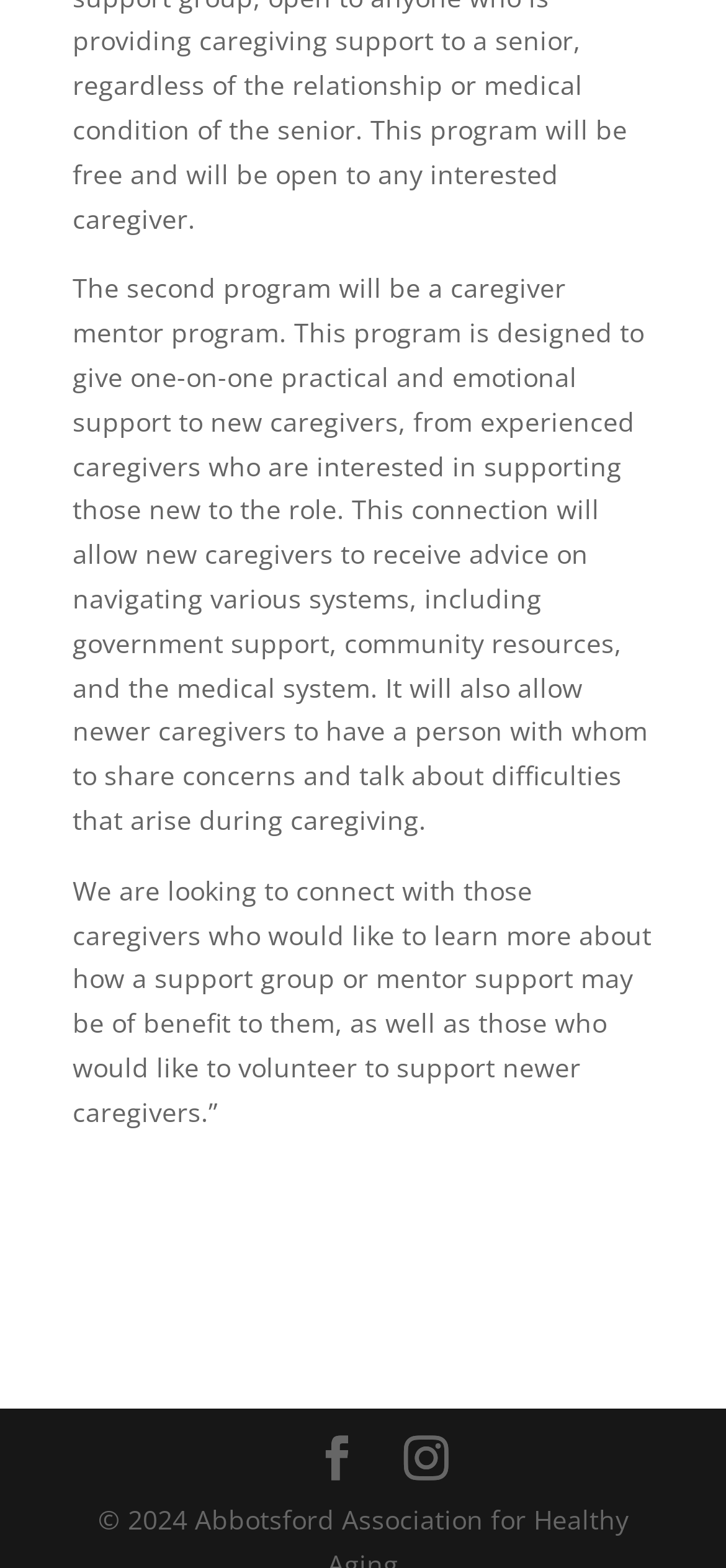Bounding box coordinates must be specified in the format (top-left x, top-left y, bottom-right x, bottom-right y). All values should be floating point numbers between 0 and 1. What are the bounding box coordinates of the UI element described as: Facebook

[0.433, 0.916, 0.495, 0.945]